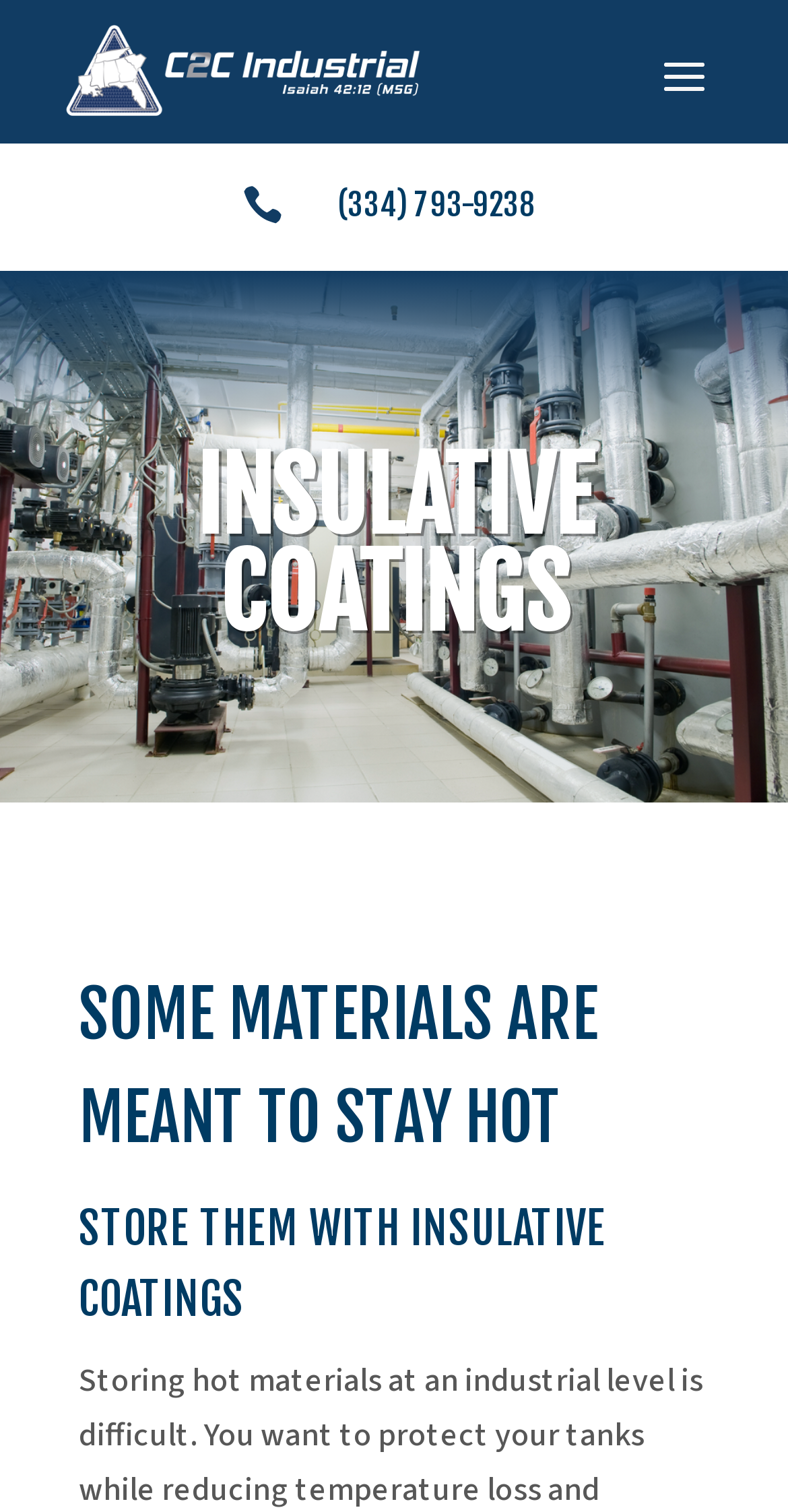Give a concise answer using only one word or phrase for this question:
Is there a link on the webpage?

Yes